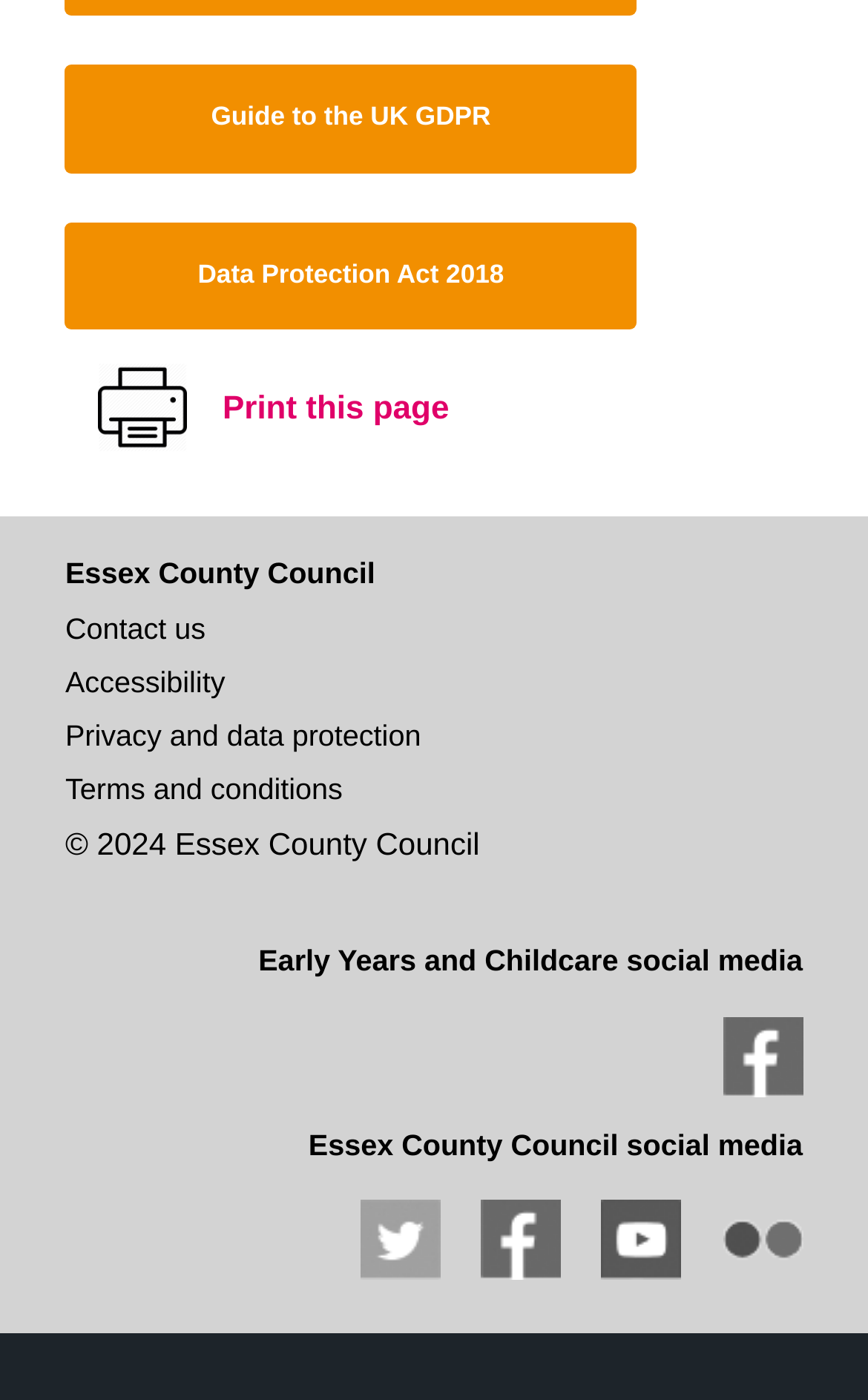Locate the bounding box for the described UI element: "Terms and conditions". Ensure the coordinates are four float numbers between 0 and 1, formatted as [left, top, right, bottom].

[0.075, 0.552, 0.395, 0.576]